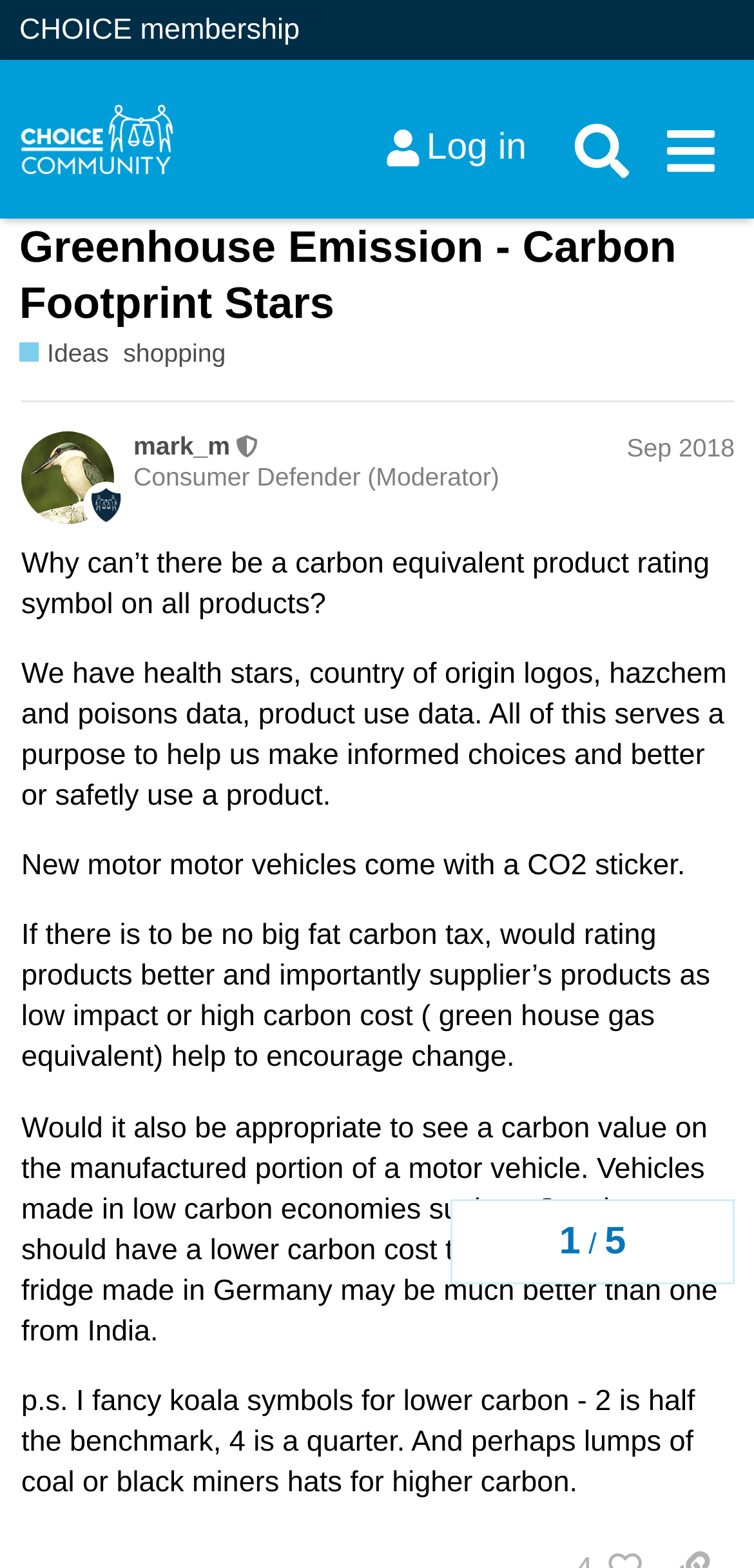Identify the bounding box coordinates of the element to click to follow this instruction: 'View the topic progress'. Ensure the coordinates are four float values between 0 and 1, provided as [left, top, right, bottom].

[0.597, 0.765, 0.974, 0.819]